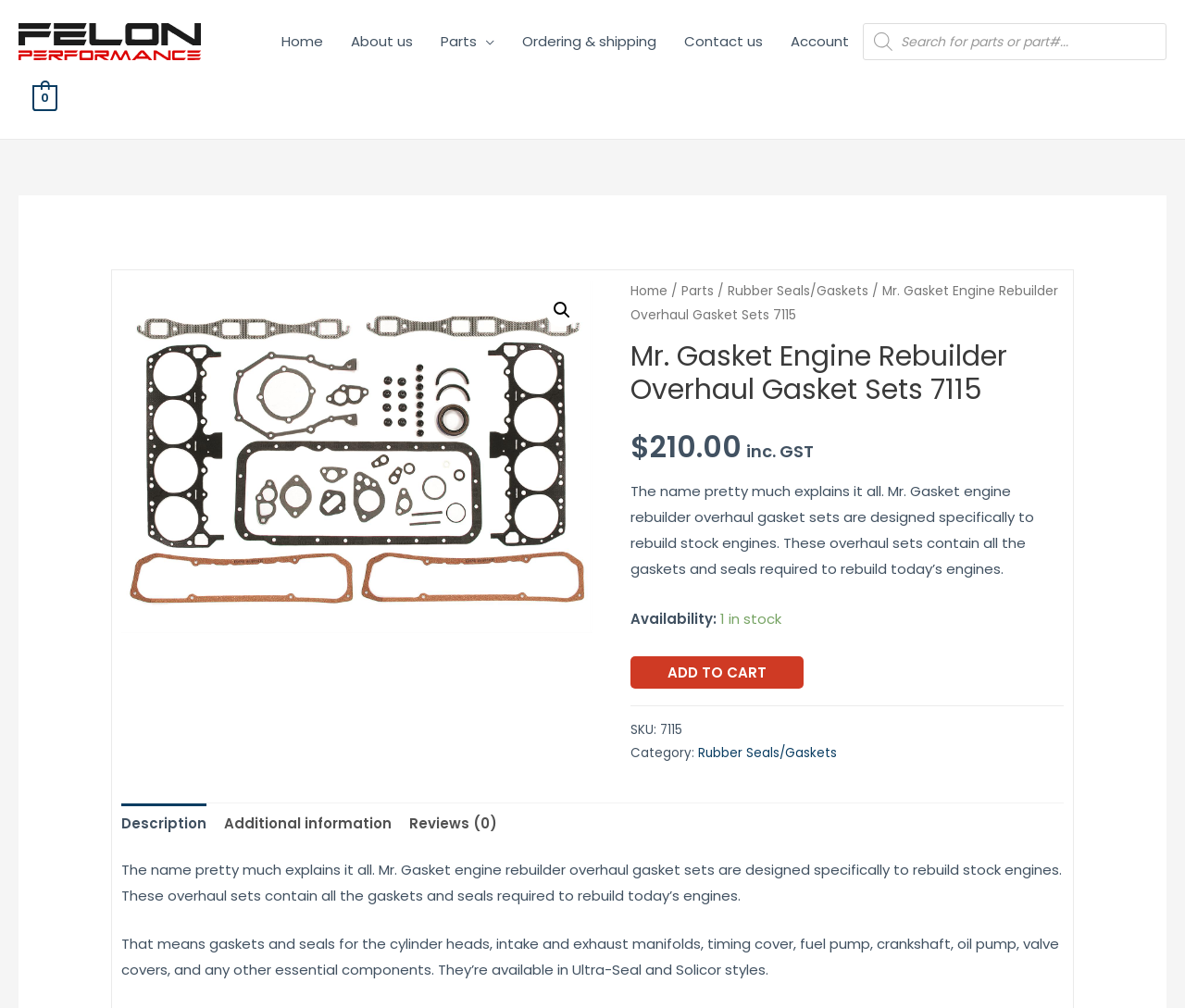Please find the bounding box coordinates of the element's region to be clicked to carry out this instruction: "Go to home page".

[0.226, 0.014, 0.284, 0.069]